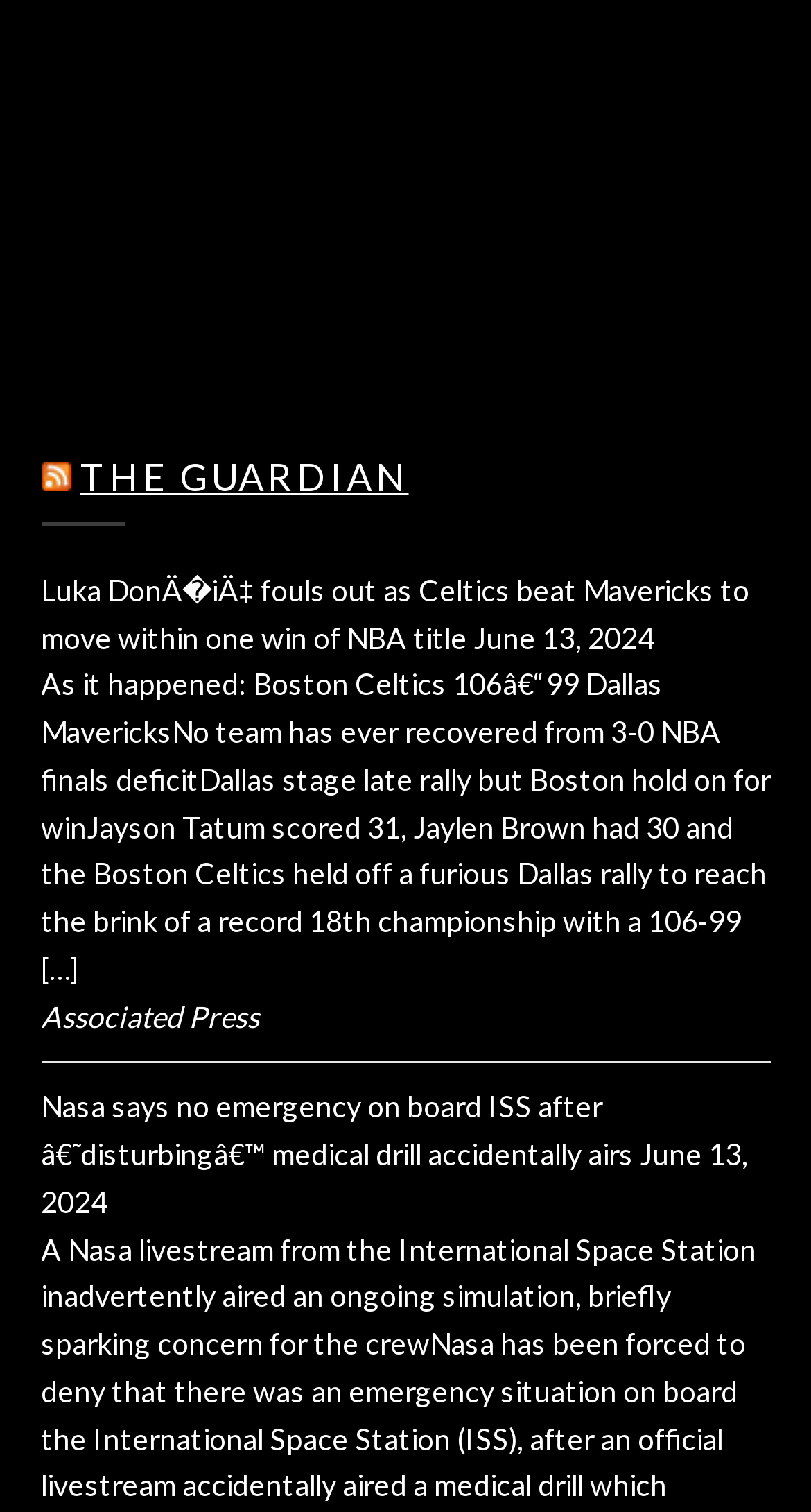Who wrote the NBA finals article?
Please respond to the question thoroughly and include all relevant details.

The author of the NBA finals article can be determined by looking at the static text element at the bottom of the article, which says 'Associated Press'. This suggests that the article was written by a journalist or team of journalists from the Associated Press.